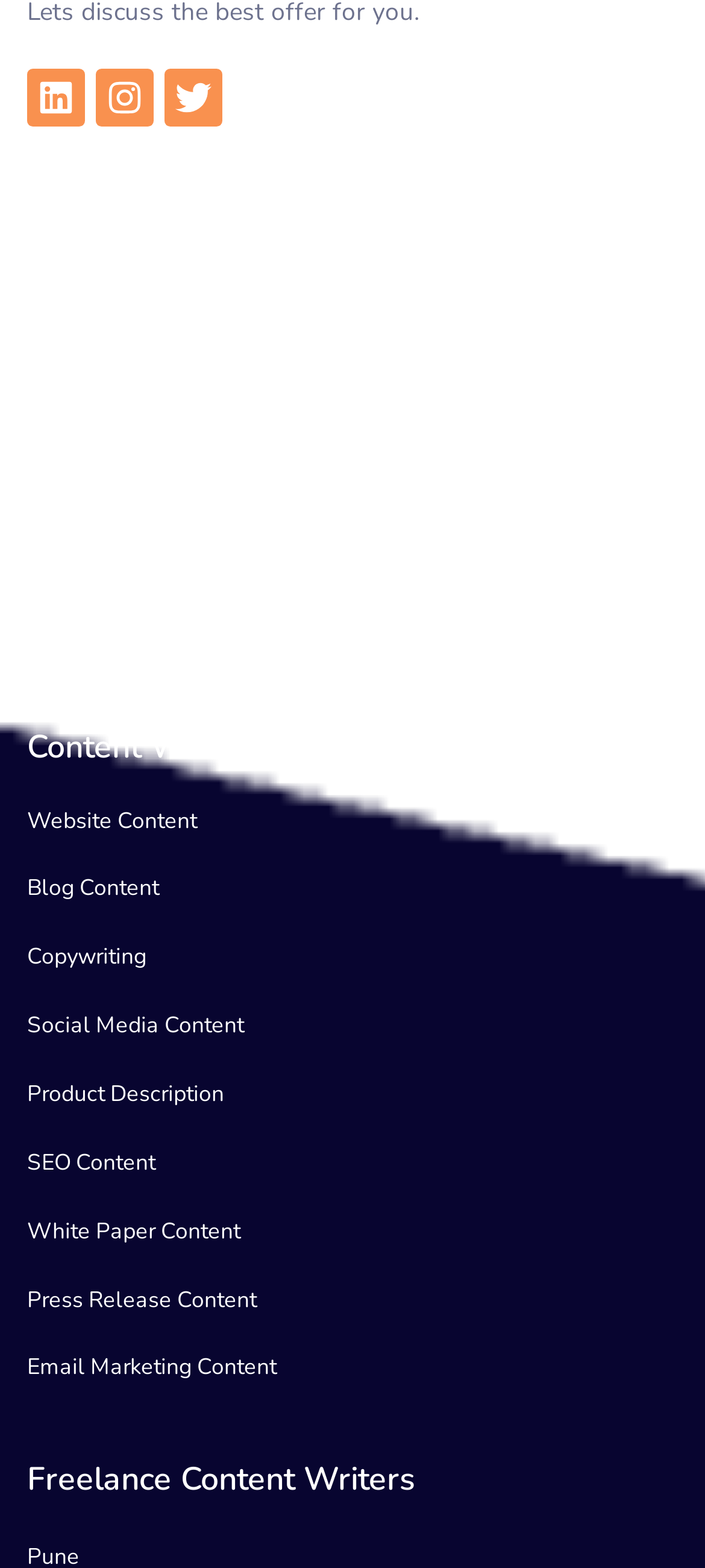How many content writing services are listed? Analyze the screenshot and reply with just one word or a short phrase.

9